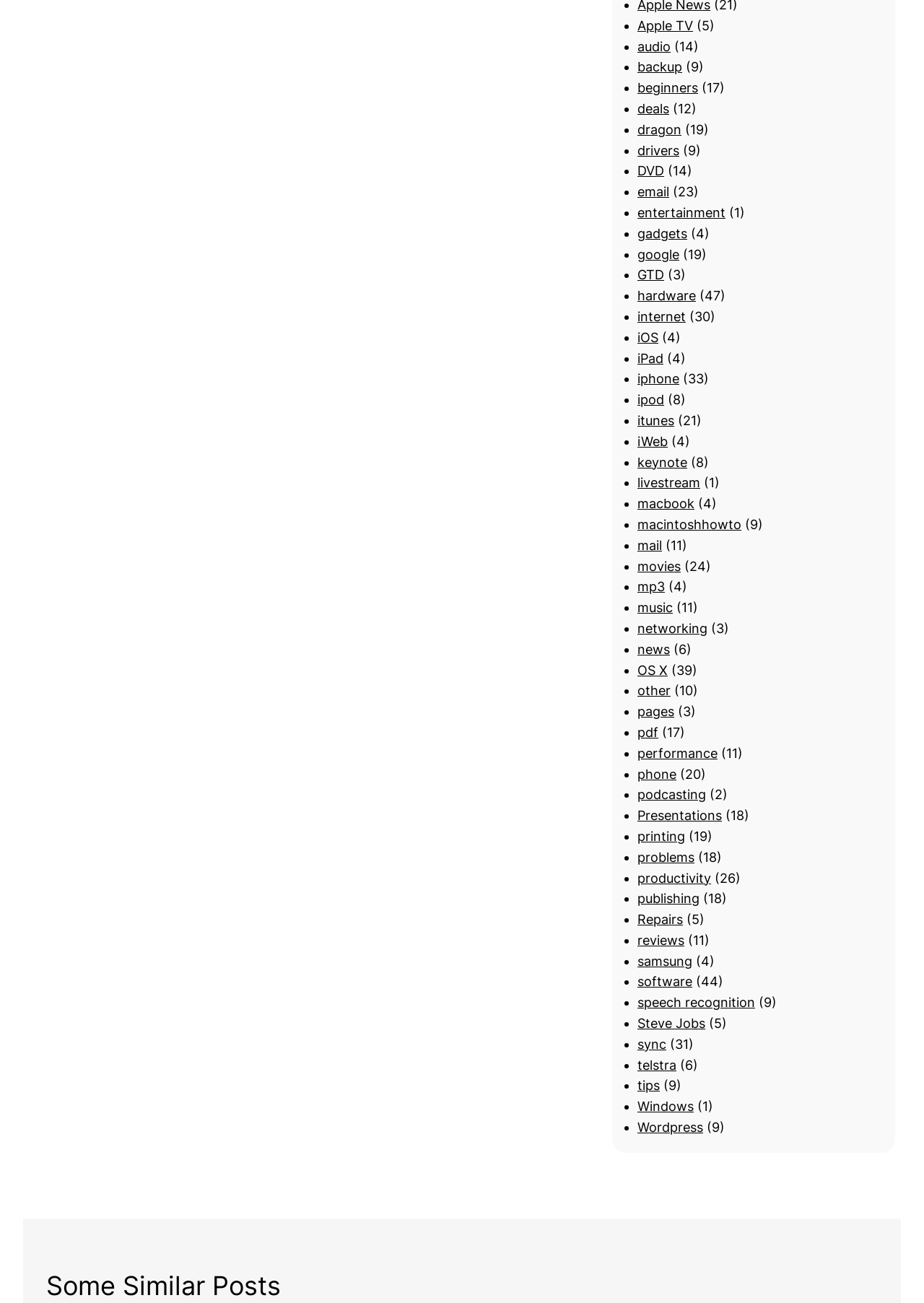Determine the bounding box coordinates of the UI element described below. Use the format (top-left x, top-left y, bottom-right x, bottom-right y) with floating point numbers between 0 and 1: Business & Commercial Bankruptcy

None